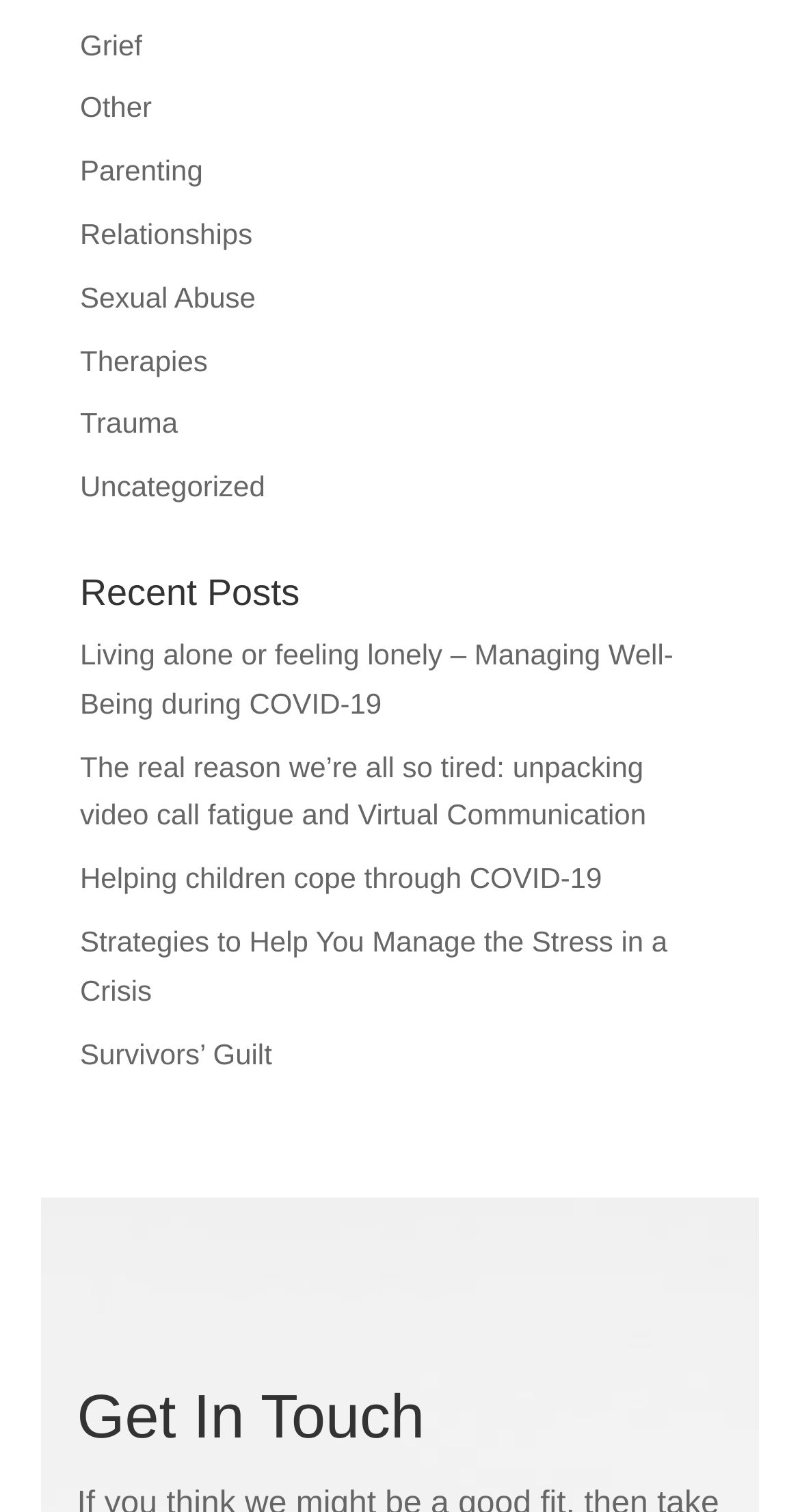Can you specify the bounding box coordinates of the area that needs to be clicked to fulfill the following instruction: "Explore Parenting"?

[0.1, 0.102, 0.254, 0.124]